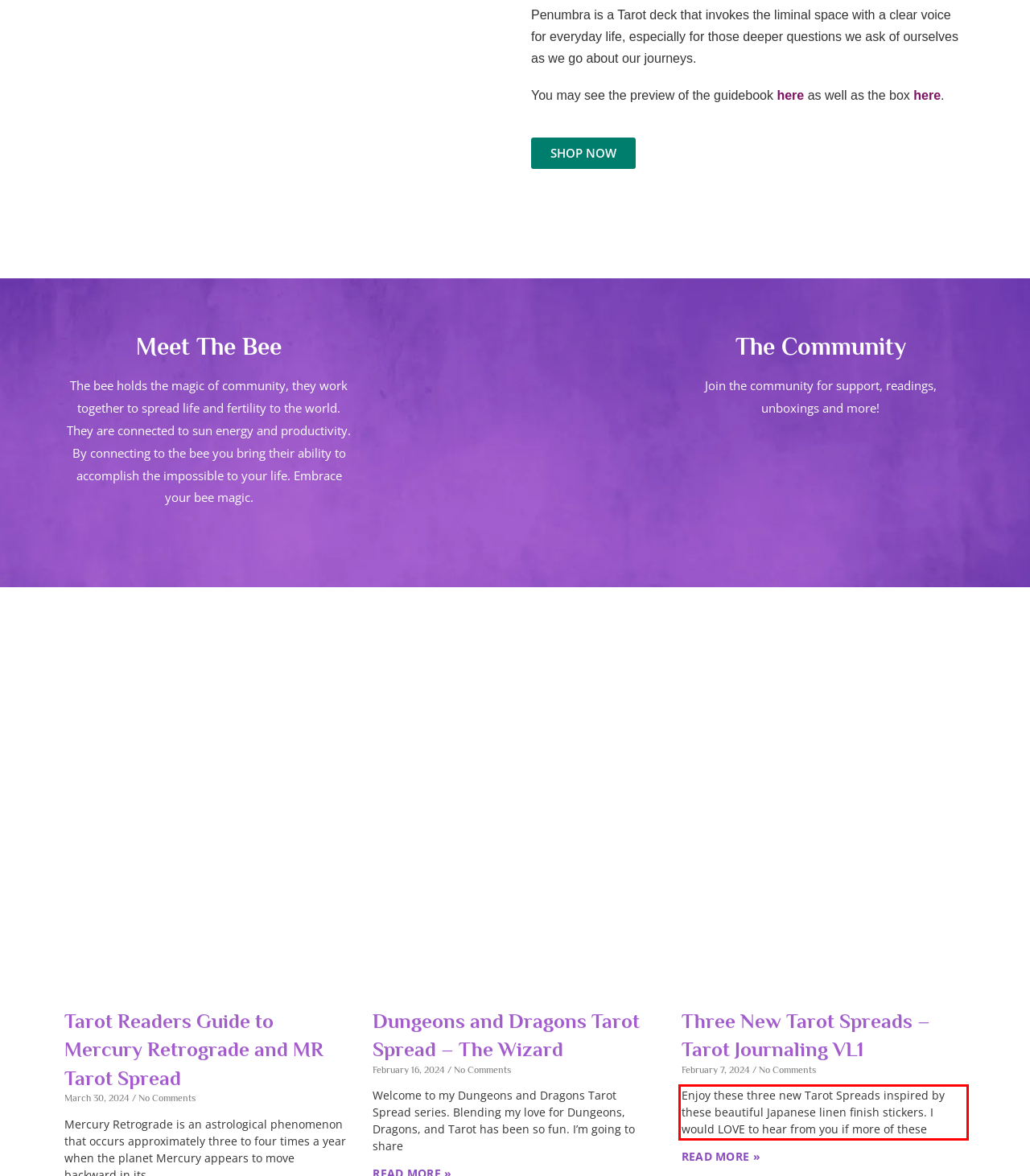Given a webpage screenshot, locate the red bounding box and extract the text content found inside it.

Enjoy these three new Tarot Spreads inspired by these beautiful Japanese linen finish stickers. I would LOVE to hear from you if more of these